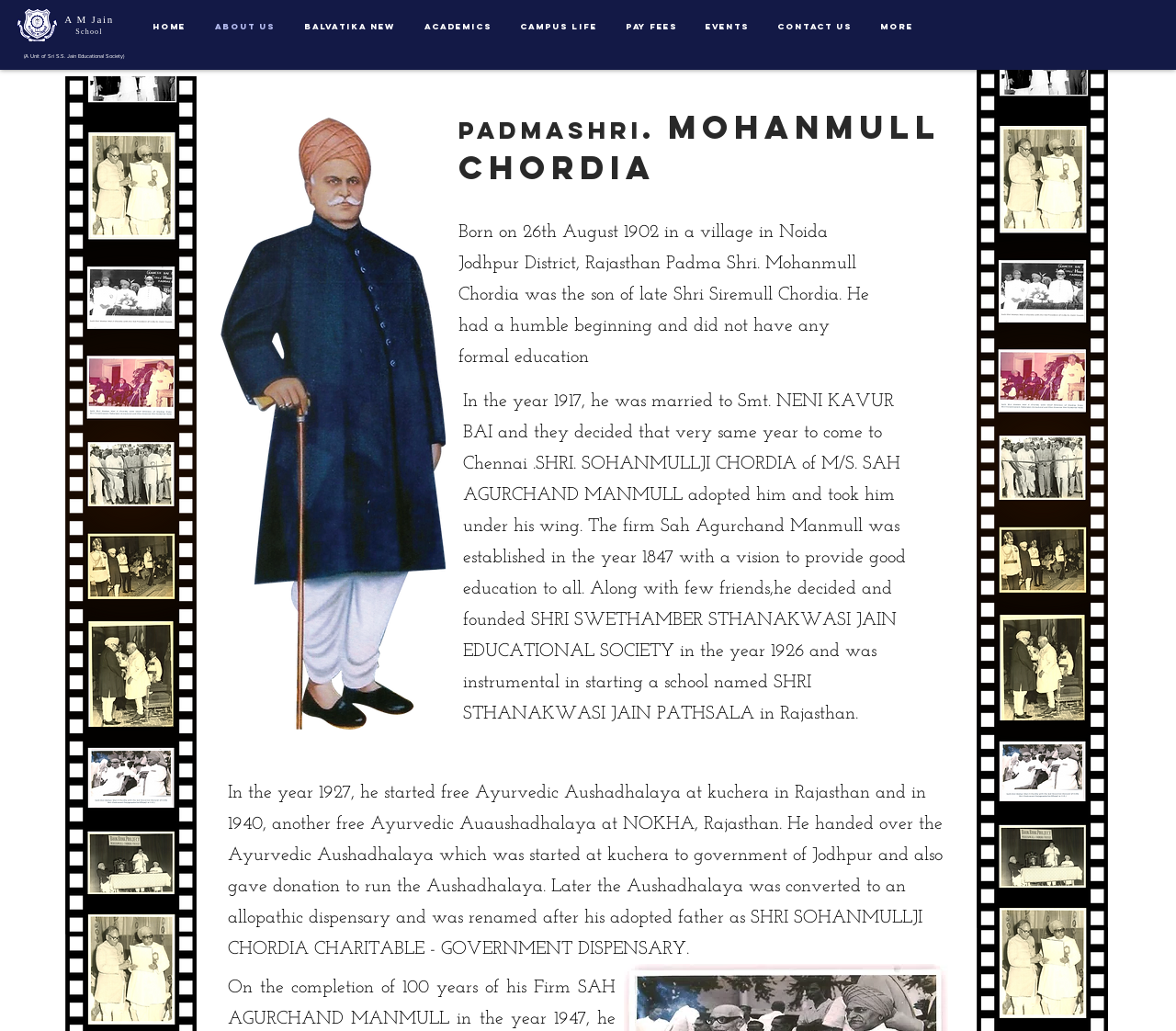Can you look at the image and give a comprehensive answer to the question:
Who founded the school?

The founder of the school is mentioned in the heading elements that describe the life of PadmaShri. MohanMULL Chordia, which provides a brief biography of his life and achievements, including the founding of the school.